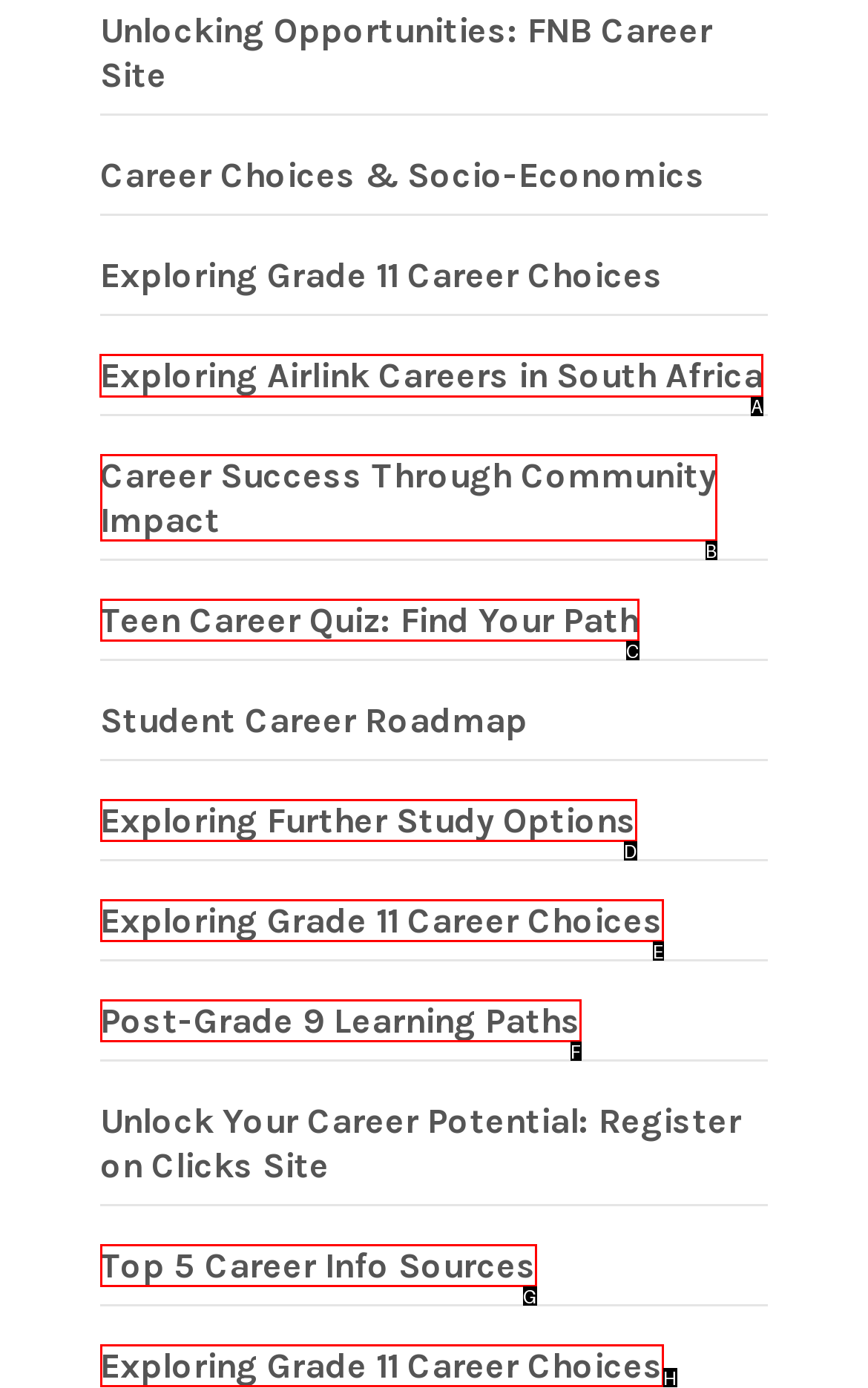Tell me which one HTML element I should click to complete the following task: Explore Airlink Careers in South Africa
Answer with the option's letter from the given choices directly.

A